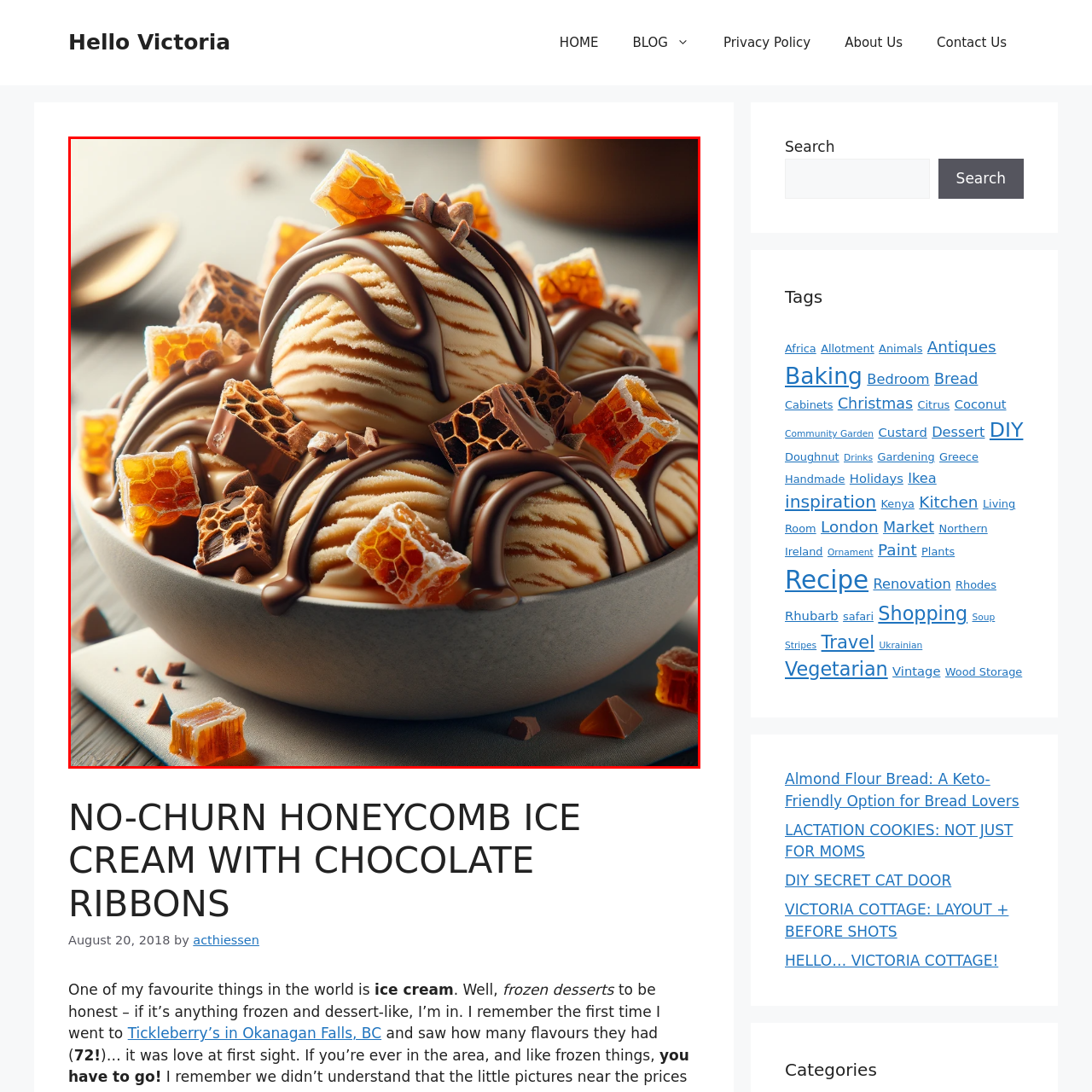What is the material of the table in the image?
Focus on the image bounded by the red box and reply with a one-word or phrase answer.

Rustic wooden